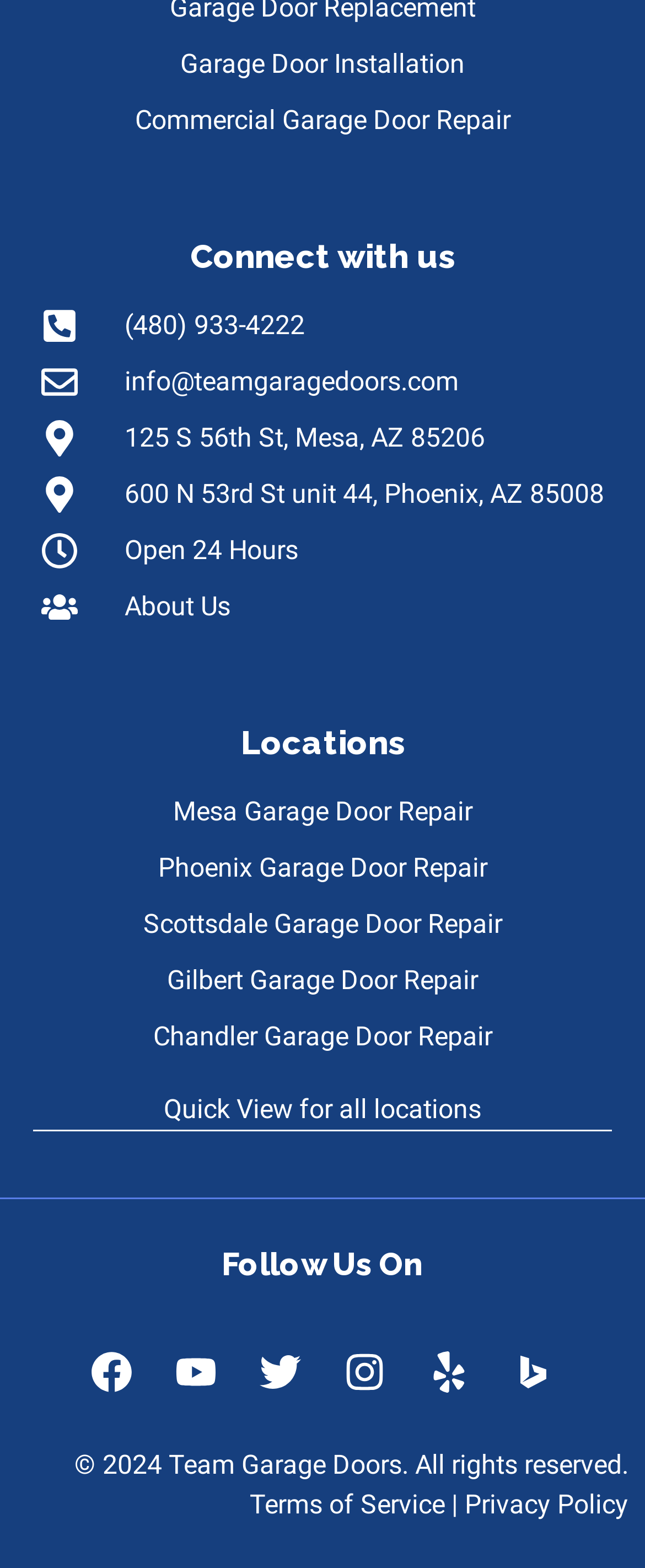Locate the bounding box coordinates of the element that should be clicked to fulfill the instruction: "Follow on Facebook".

[0.109, 0.848, 0.237, 0.901]